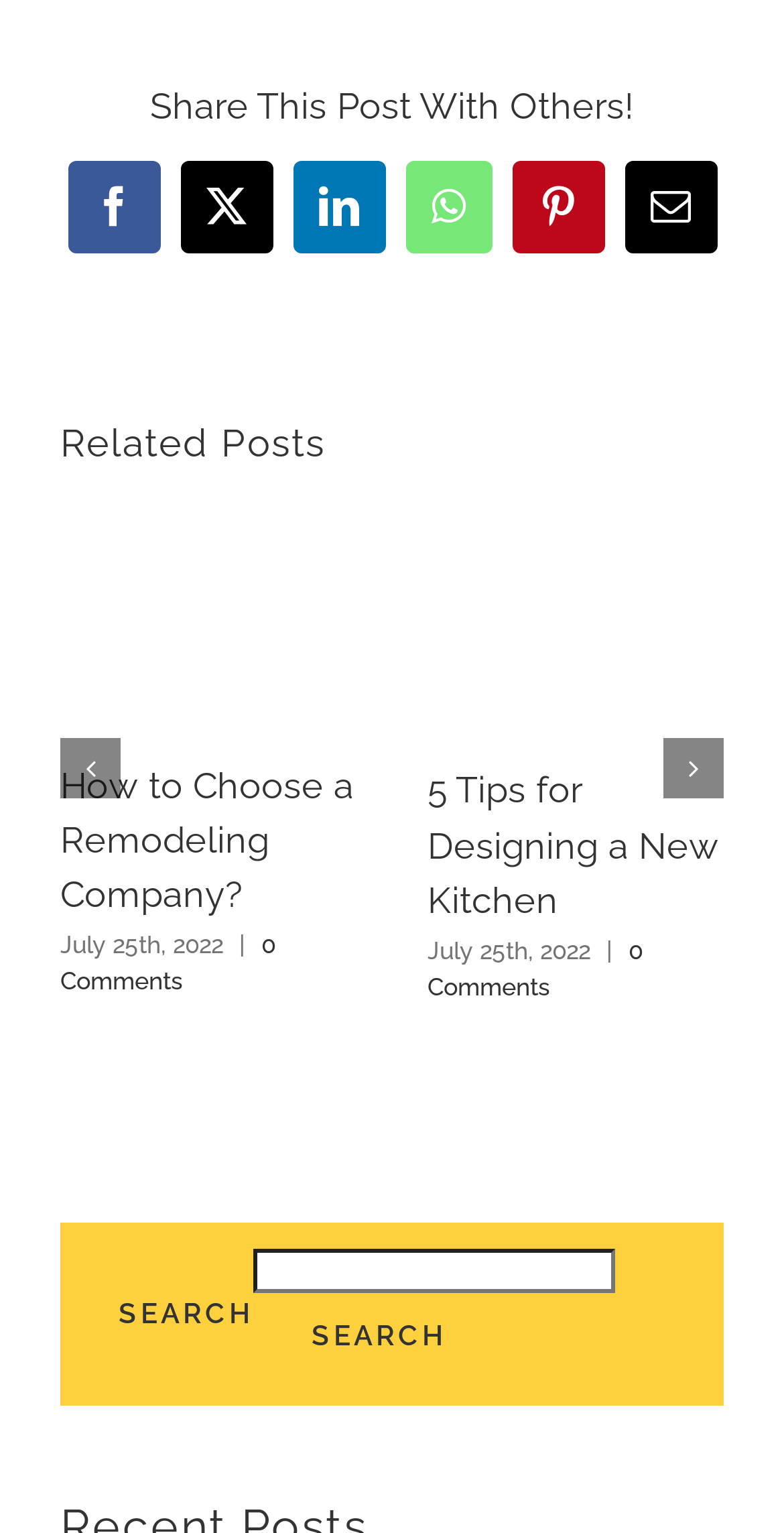Given the content of the image, can you provide a detailed answer to the question?
What social media platforms are available for sharing?

The webpage has a section with the heading 'Share This Post With Others!' which contains links to various social media platforms, including Facebook, LinkedIn, WhatsApp, Pinterest, and Email, allowing users to share the post with others.